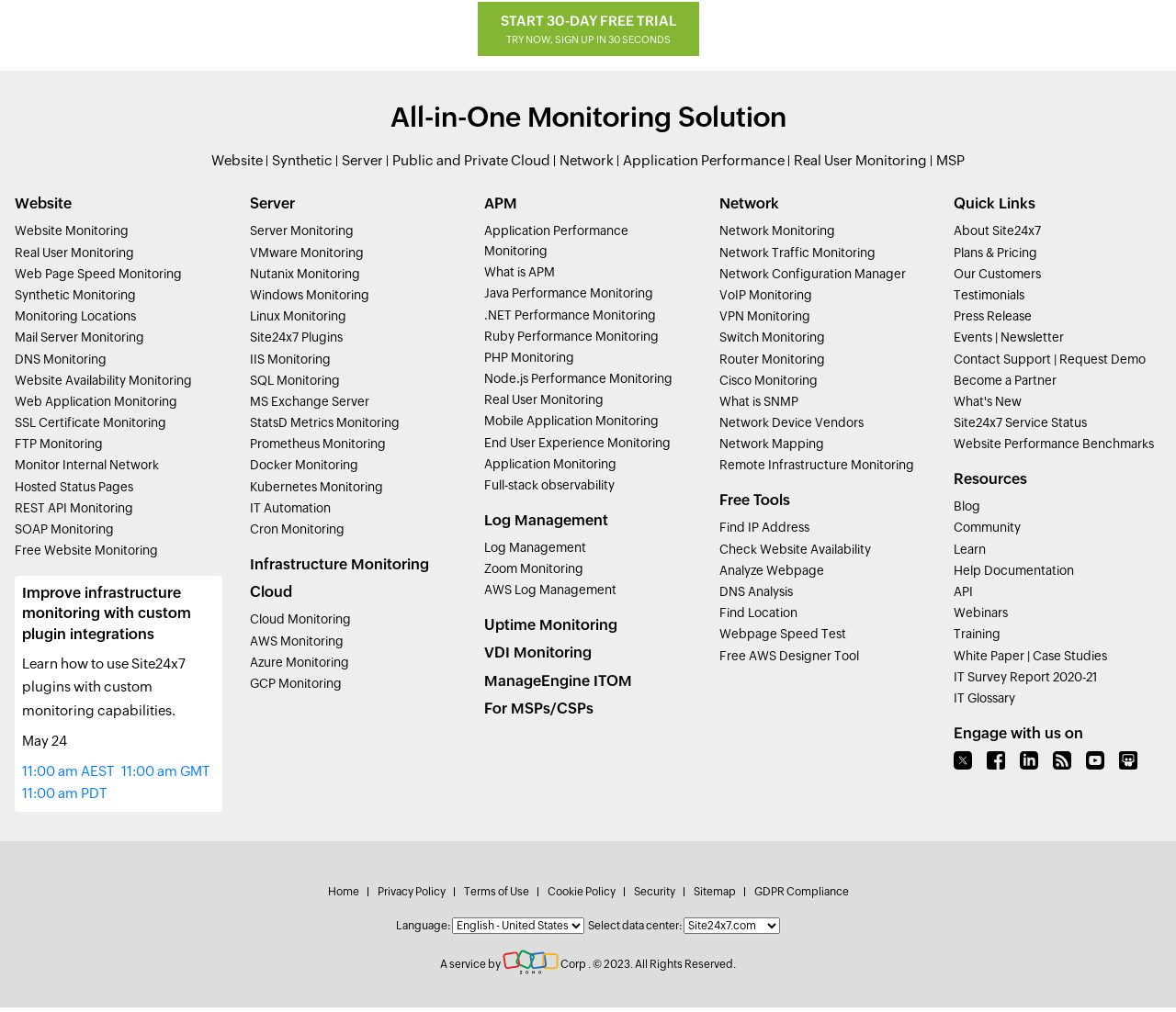Locate the bounding box coordinates of the area to click to fulfill this instruction: "Learn about website monitoring". The bounding box should be presented as four float numbers between 0 and 1, in the order [left, top, right, bottom].

[0.012, 0.221, 0.109, 0.235]